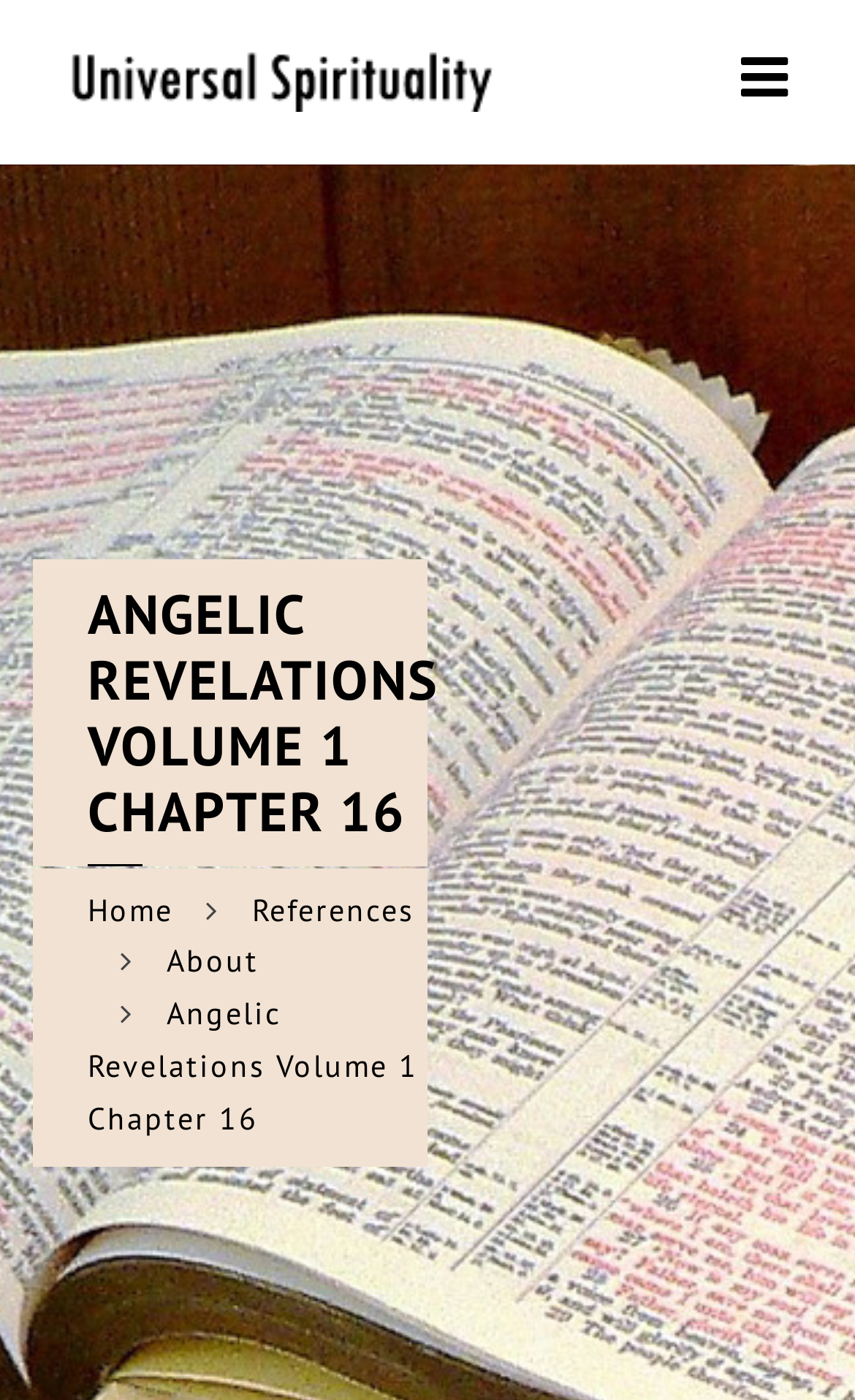What is the name of the chapter?
Refer to the image and give a detailed answer to the question.

I determined the answer by looking at the heading element 'ANGELIC REVELATIONS VOLUME 1 CHAPTER 16' which is a prominent element on the webpage, indicating the title of the chapter.